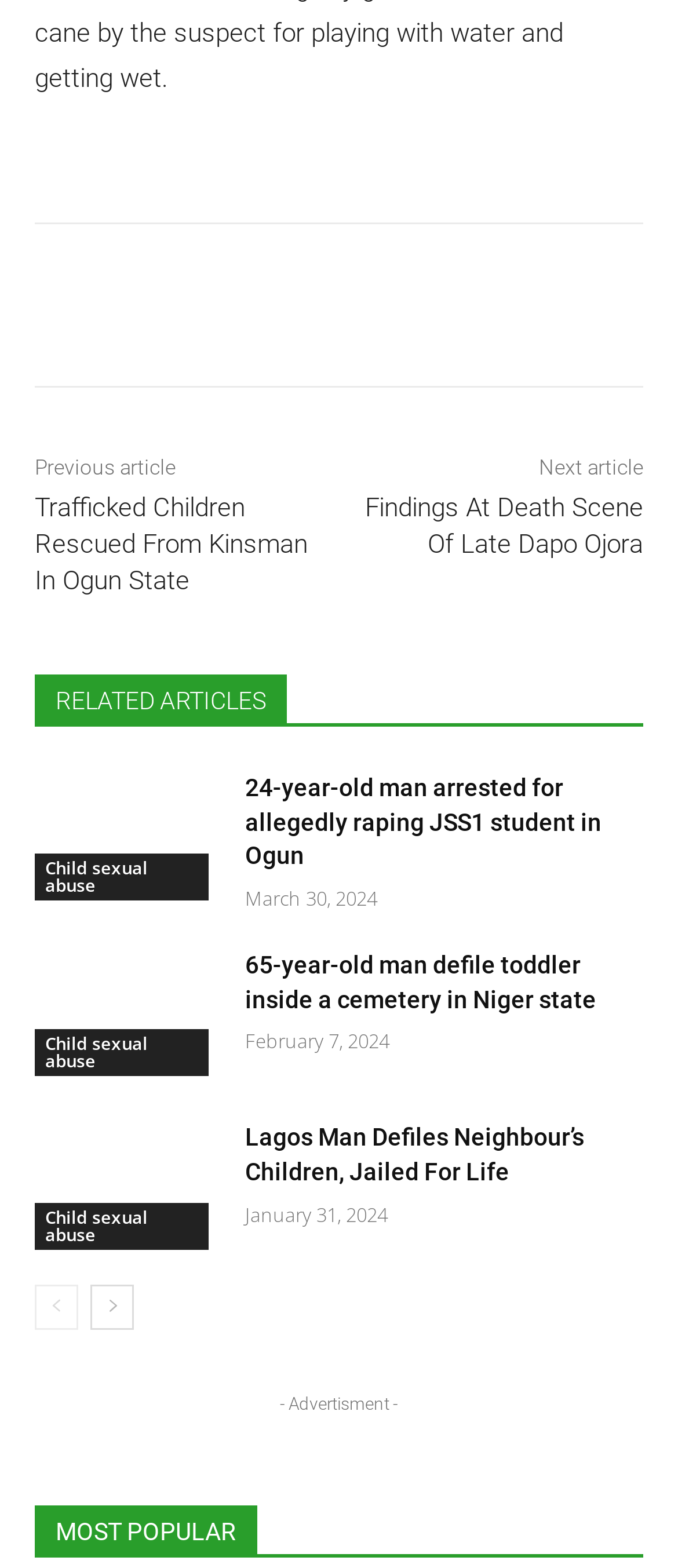What is the format of the timestamps for the articles?
Can you offer a detailed and complete answer to this question?

By examining the timestamps, such as 'March 30, 2024' and 'February 7, 2024', we can see that they are in the format of 'Month Day, Year'.